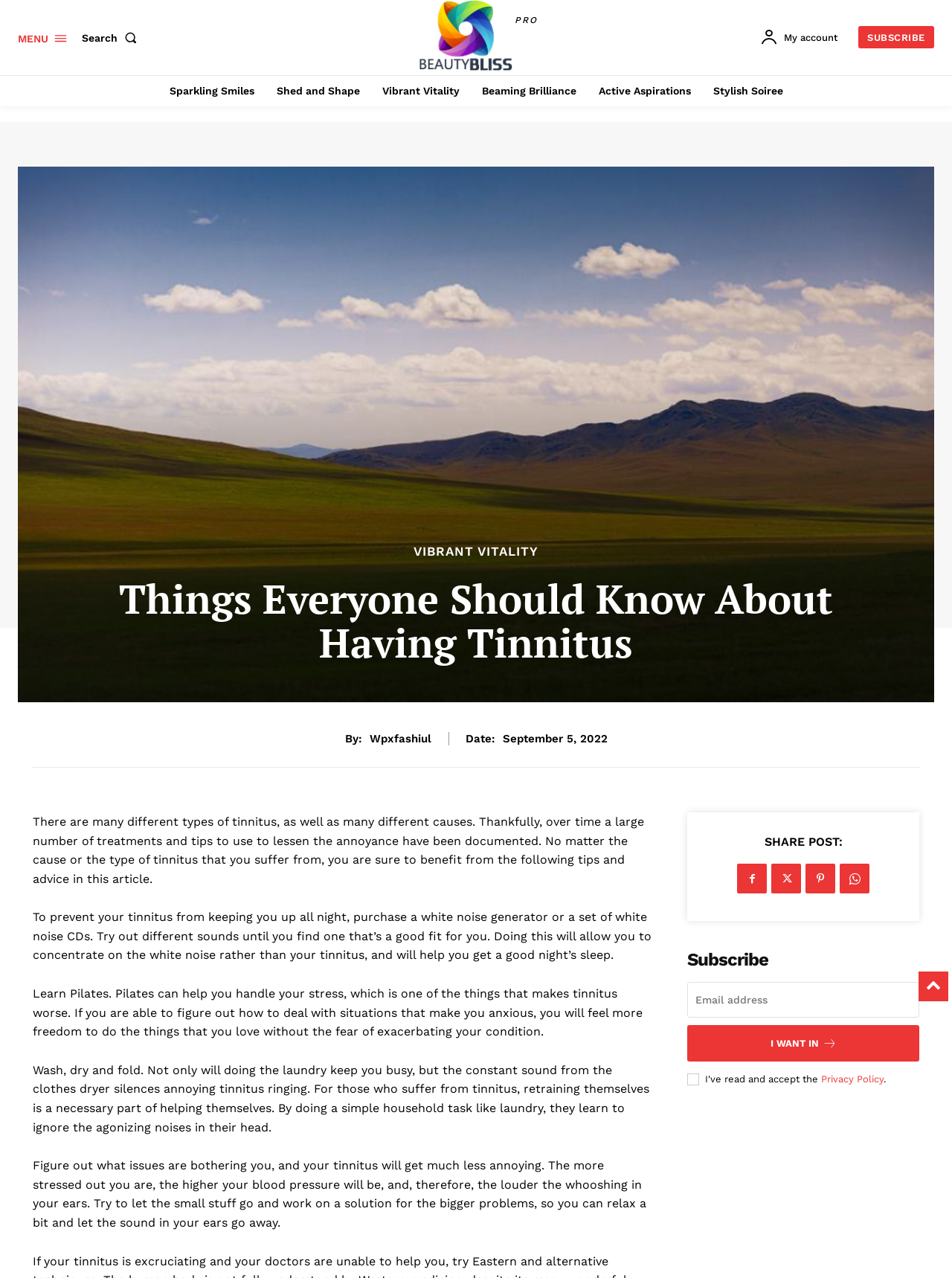Identify the bounding box coordinates of the element that should be clicked to fulfill this task: "Subscribe to the newsletter". The coordinates should be provided as four float numbers between 0 and 1, i.e., [left, top, right, bottom].

[0.722, 0.768, 0.966, 0.796]